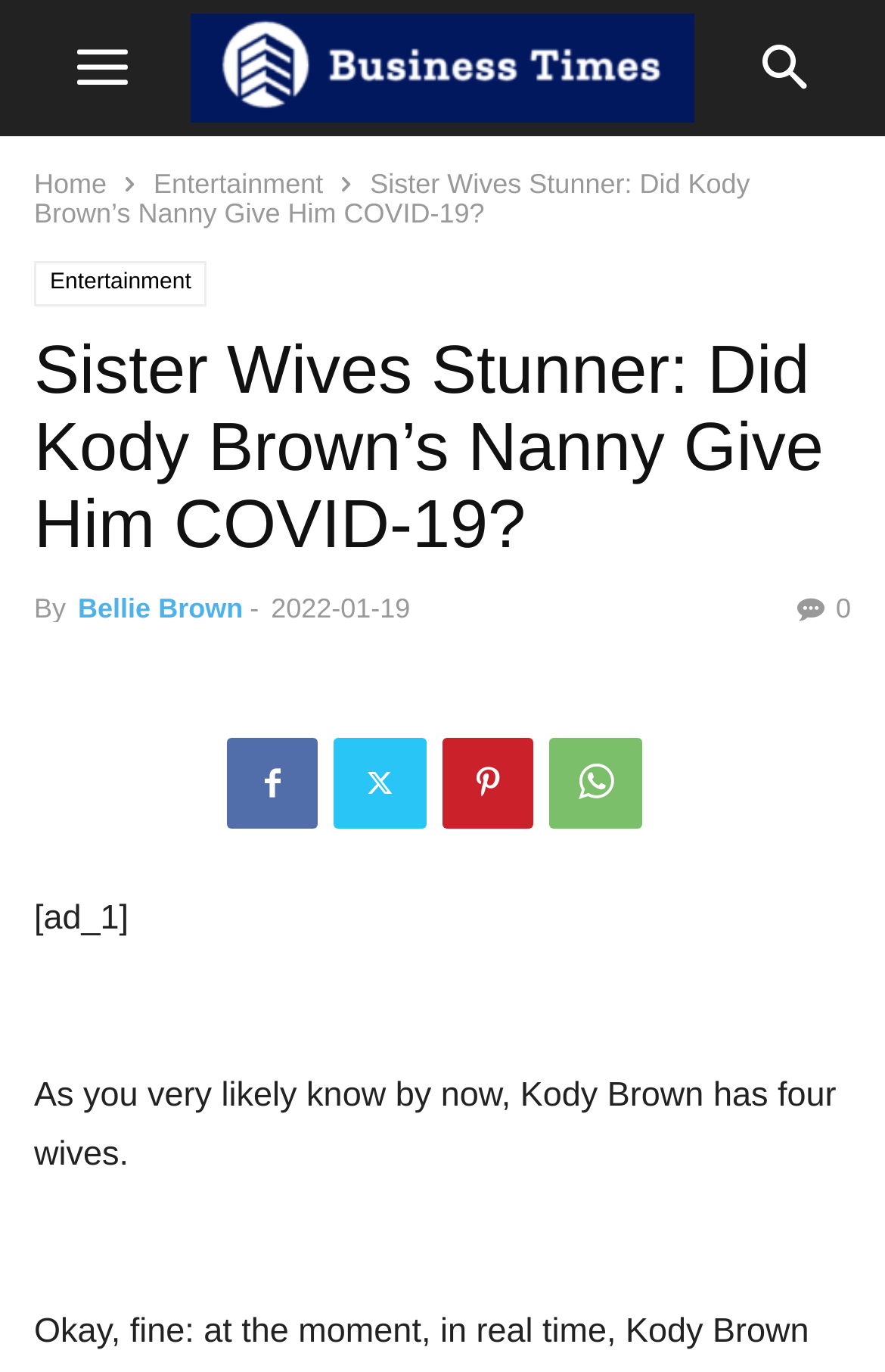How many social media links are there?
Please provide an in-depth and detailed response to the question.

There are four social media links on the webpage, represented by icons with links '', '', '', and ''.